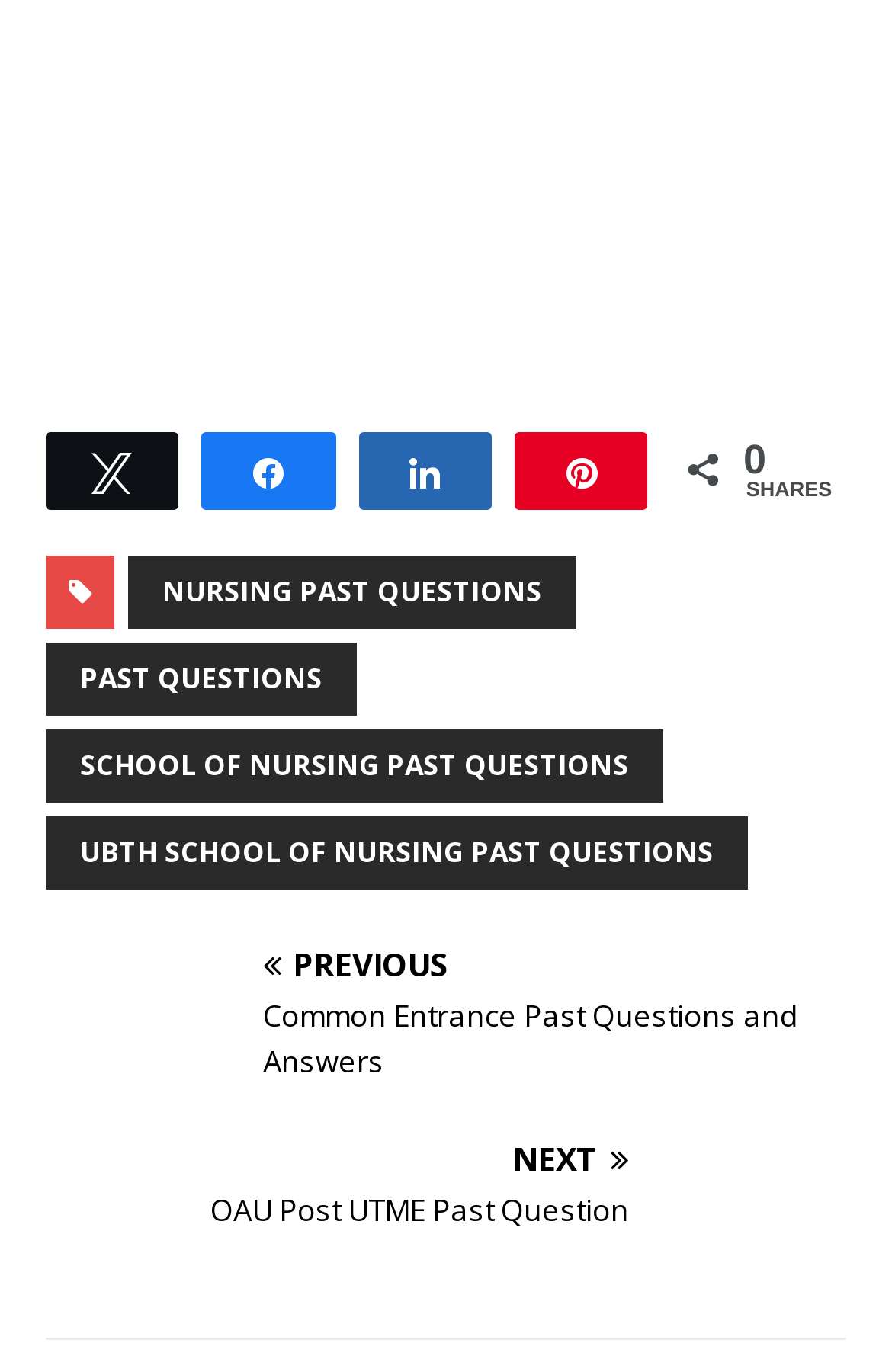Predict the bounding box of the UI element based on this description: "Nursing Past Questions".

[0.144, 0.404, 0.646, 0.458]